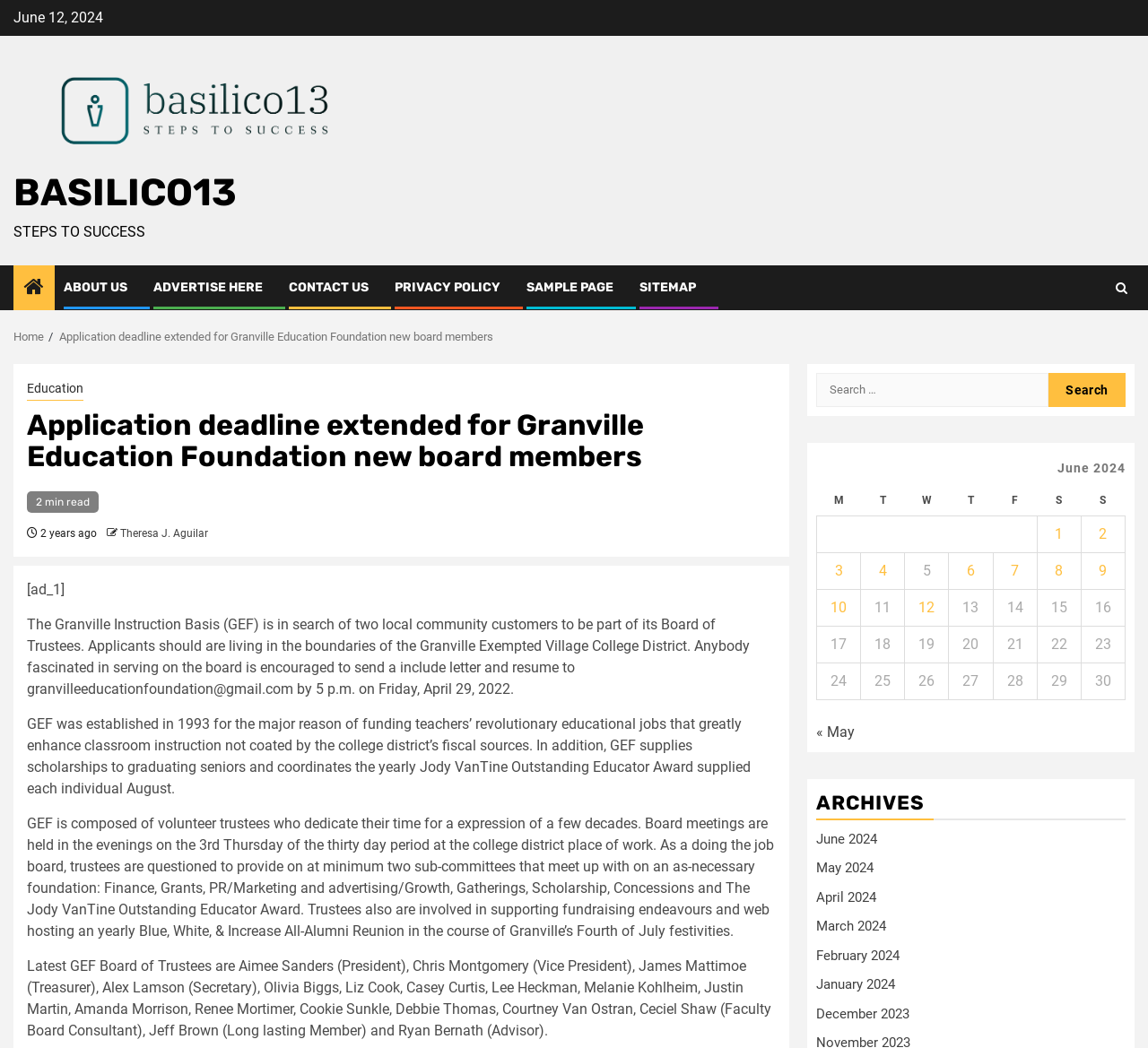What is the name of the award given to outstanding educators?
Look at the image and construct a detailed response to the question.

I found the answer by reading the text in the webpage, which states that the Granville Education Foundation coordinates the yearly Jody VanTine Outstanding Educator Award supplied each individual August.